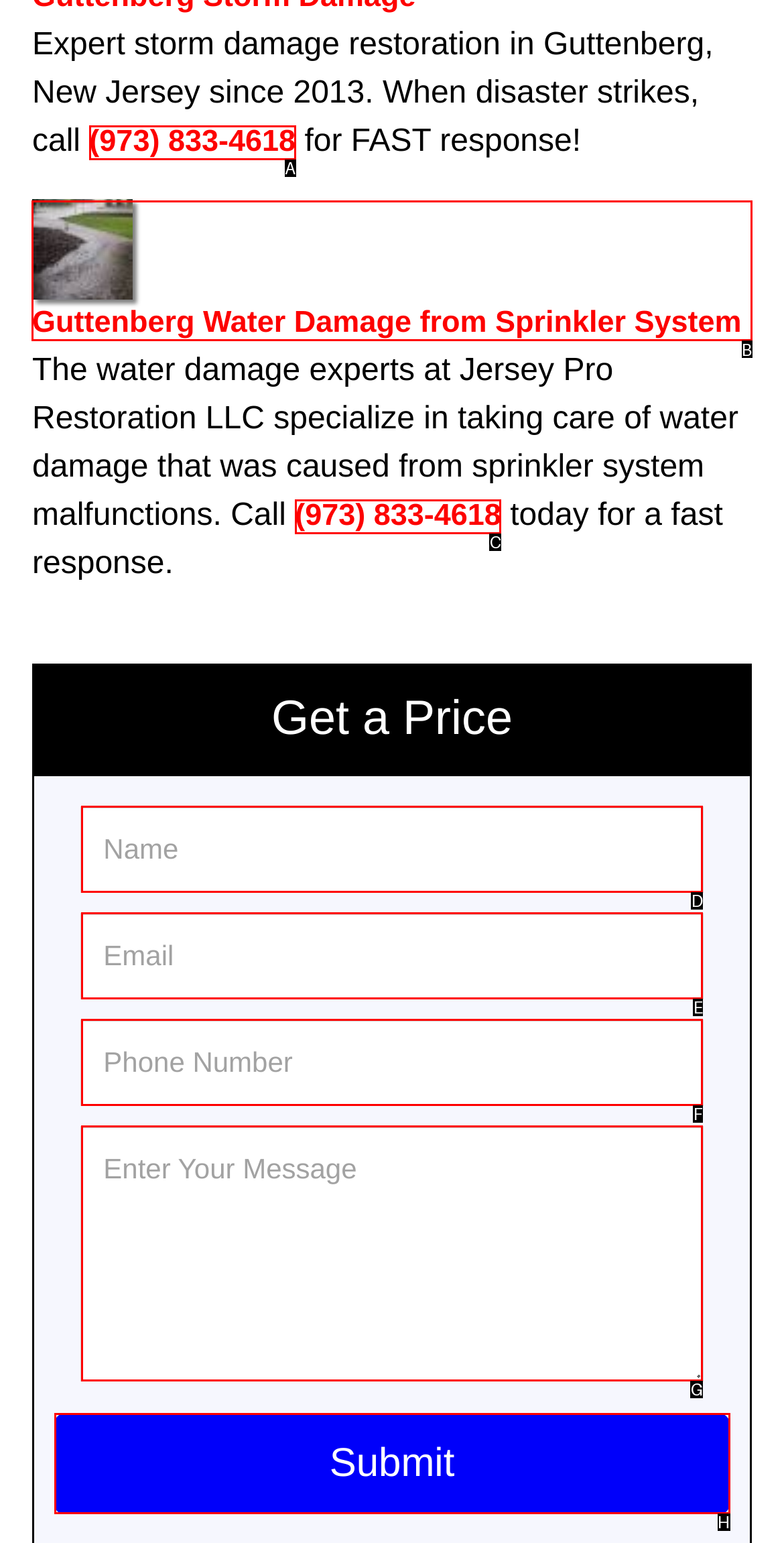Specify which HTML element I should click to complete this instruction: Click the link to learn about water damage from sprinkler system Answer with the letter of the relevant option.

B